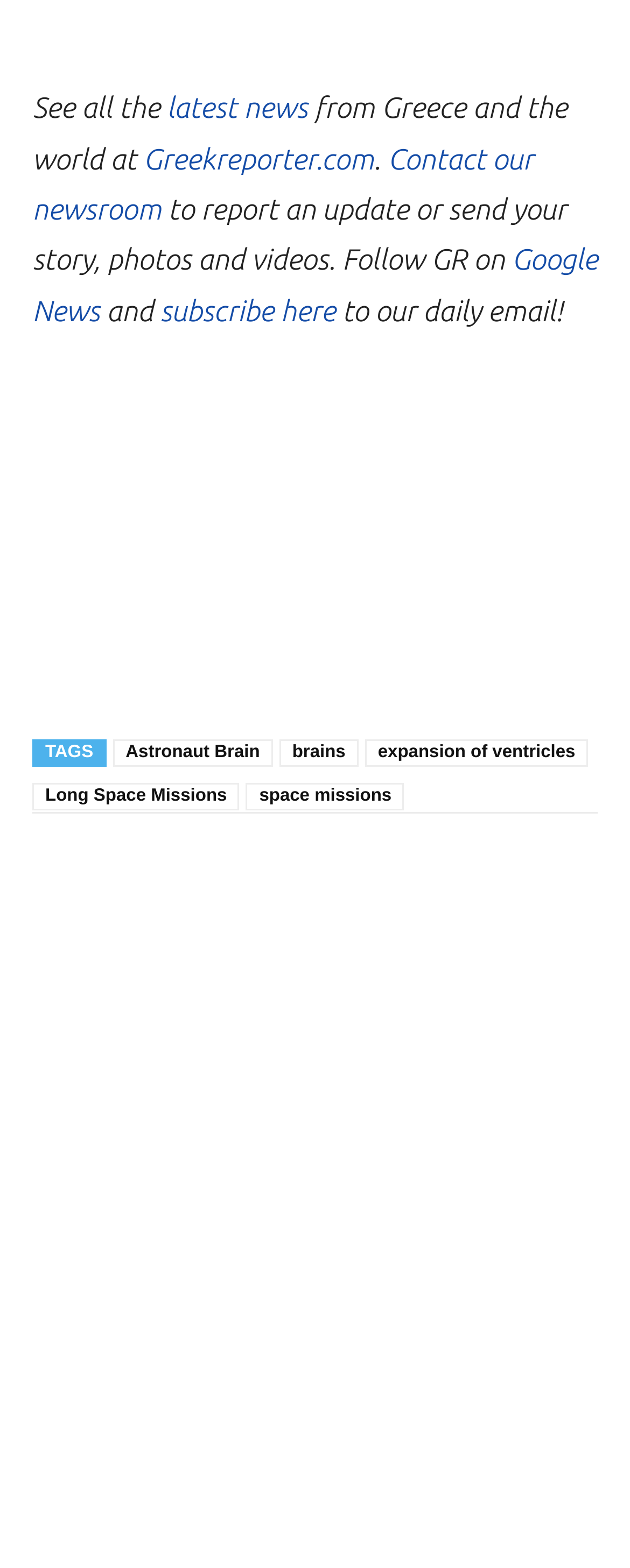Pinpoint the bounding box coordinates of the clickable element to carry out the following instruction: "Explore the article about E-Waste Management Services."

None